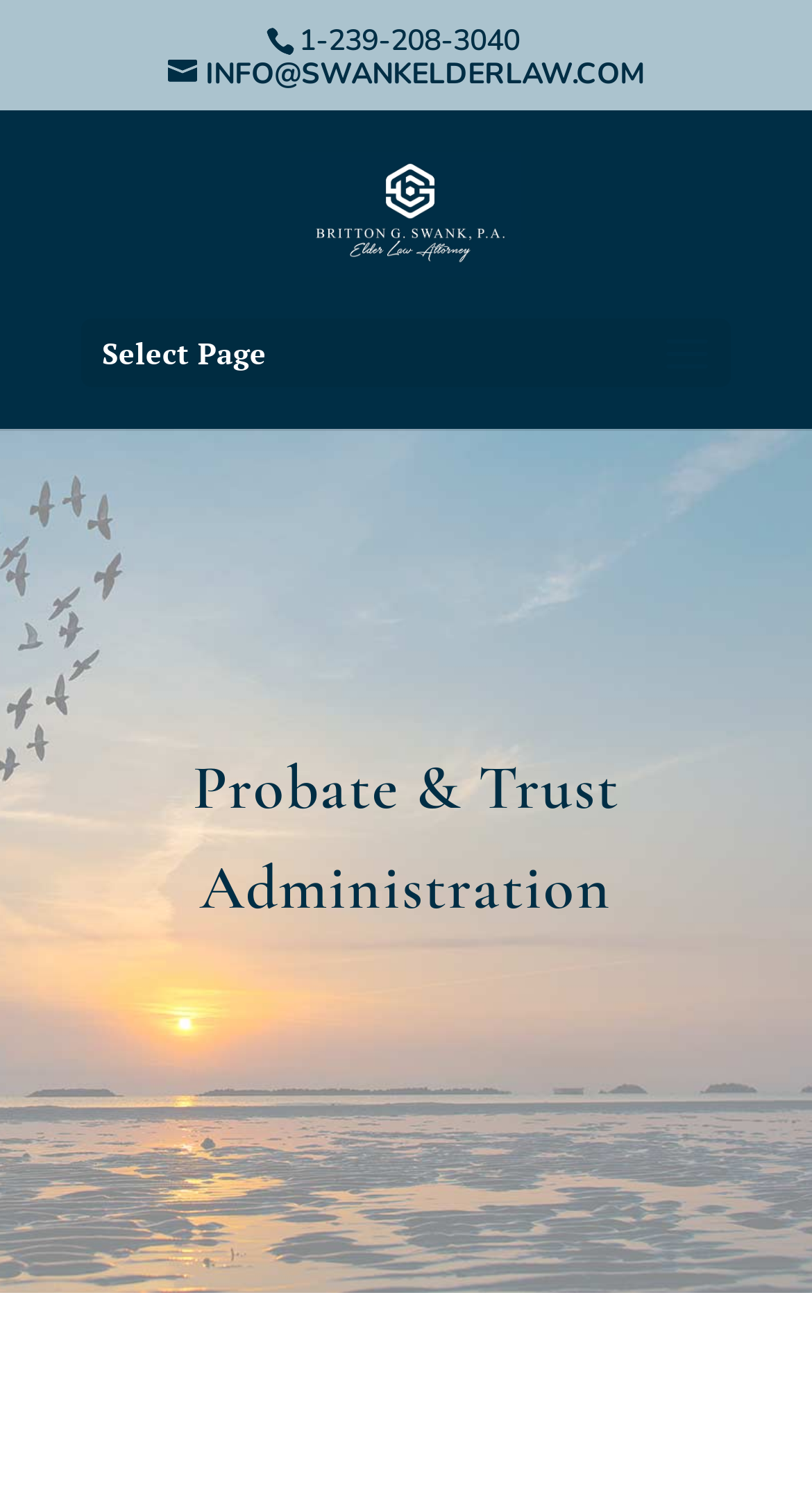Give the bounding box coordinates for this UI element: "info@swankelderlaw.com". The coordinates should be four float numbers between 0 and 1, arranged as [left, top, right, bottom].

[0.206, 0.036, 0.794, 0.062]